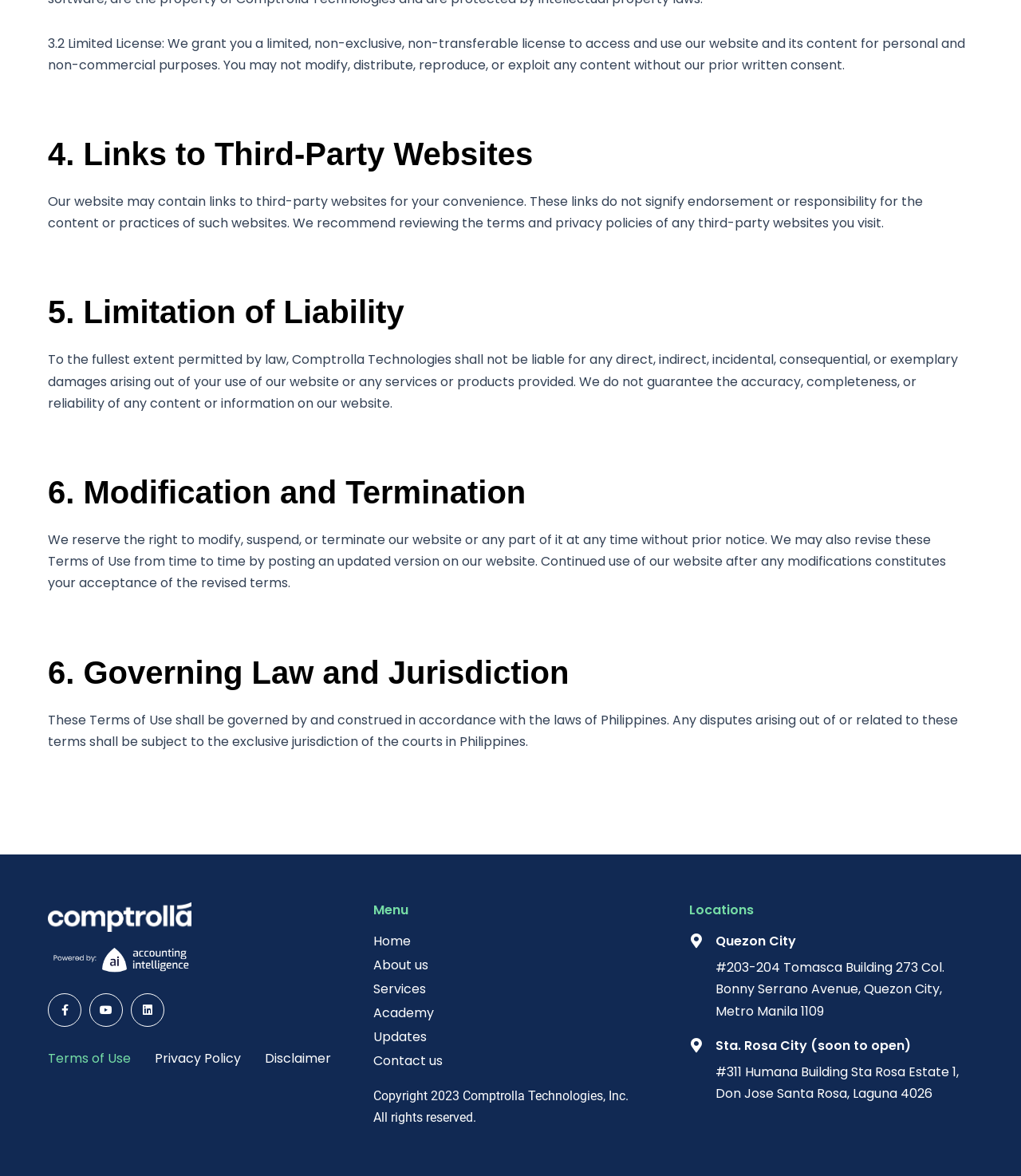What is the purpose of the links to third-party websites?
Examine the screenshot and reply with a single word or phrase.

For convenience